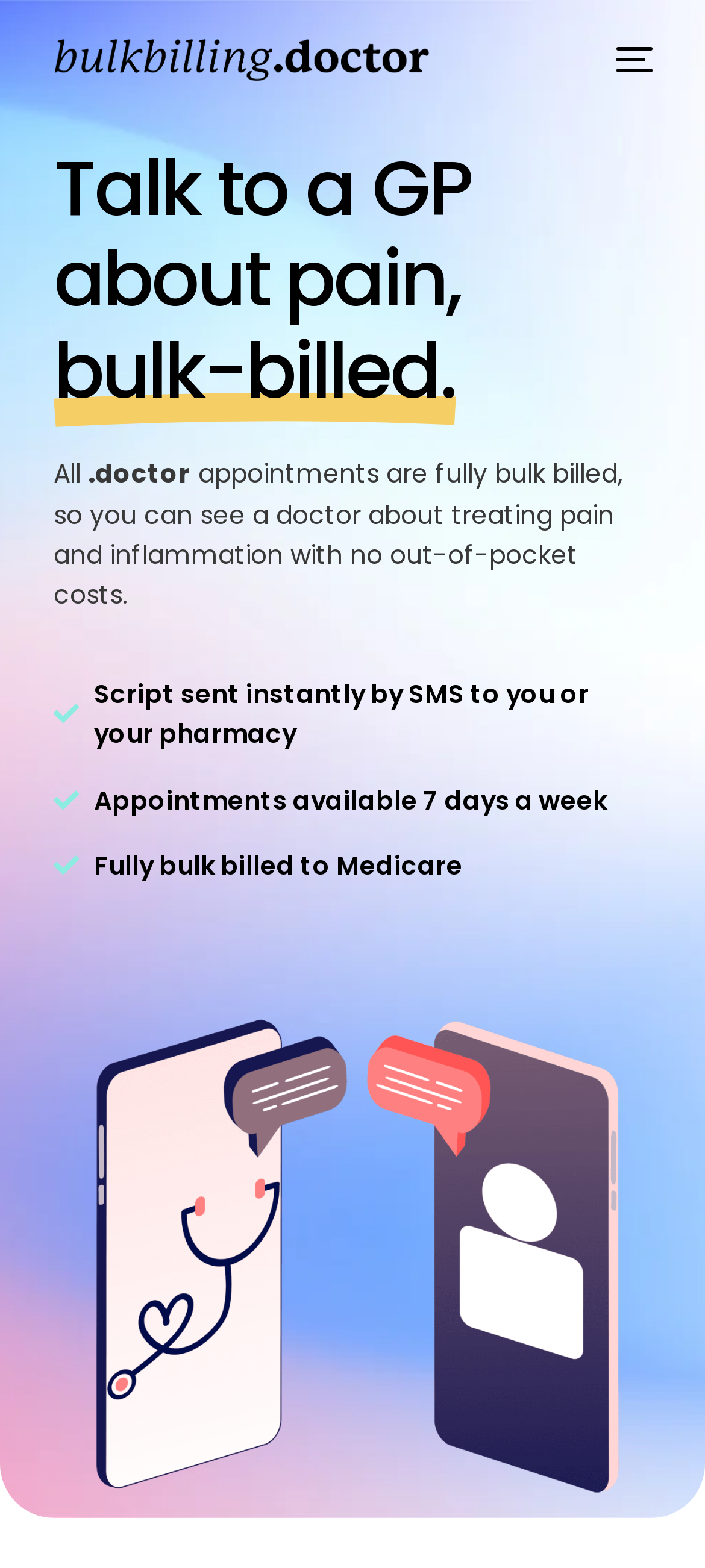How many days a week are appointments available? Analyze the screenshot and reply with just one word or a short phrase.

7 days